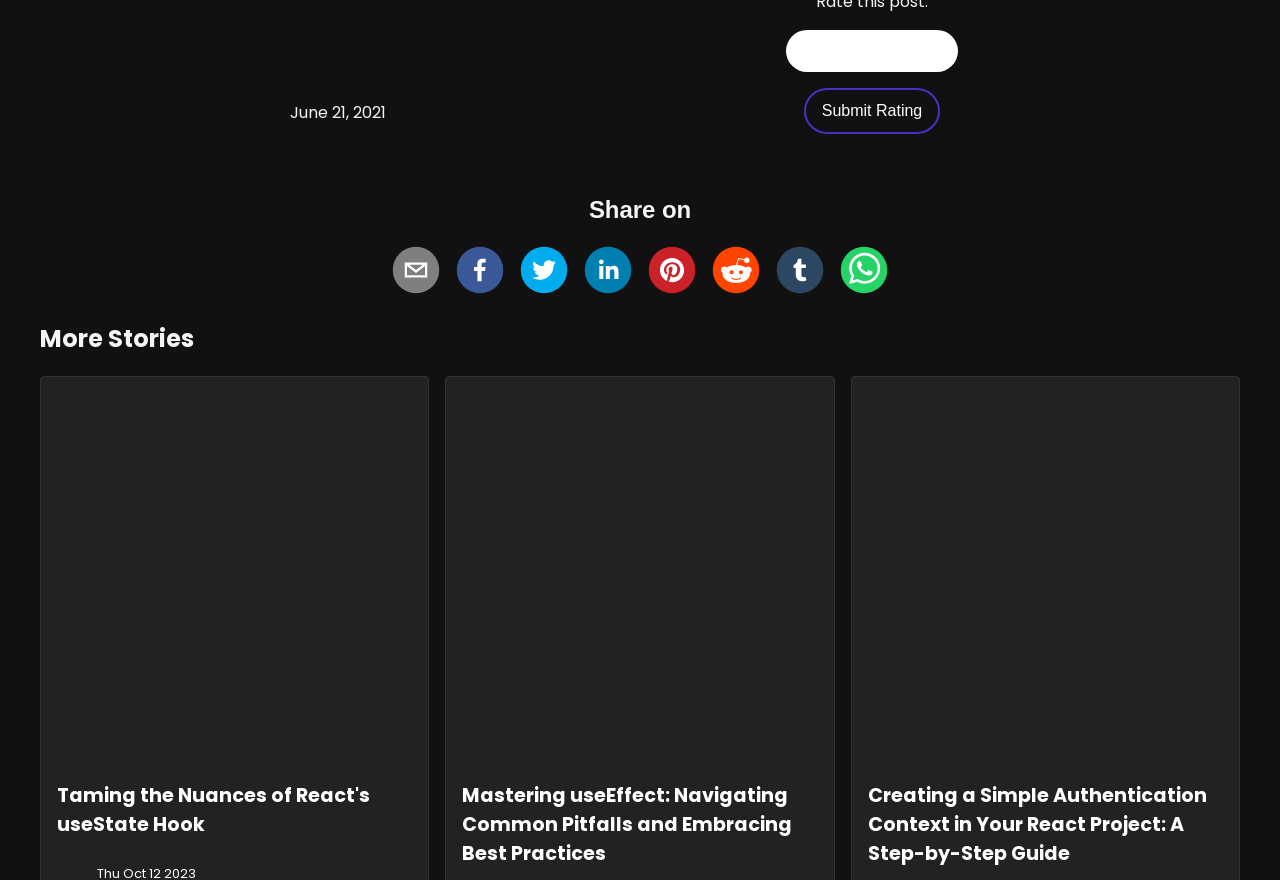Please give the bounding box coordinates of the area that should be clicked to fulfill the following instruction: "Share on email". The coordinates should be in the format of four float numbers from 0 to 1, i.e., [left, top, right, bottom].

[0.306, 0.28, 0.344, 0.342]